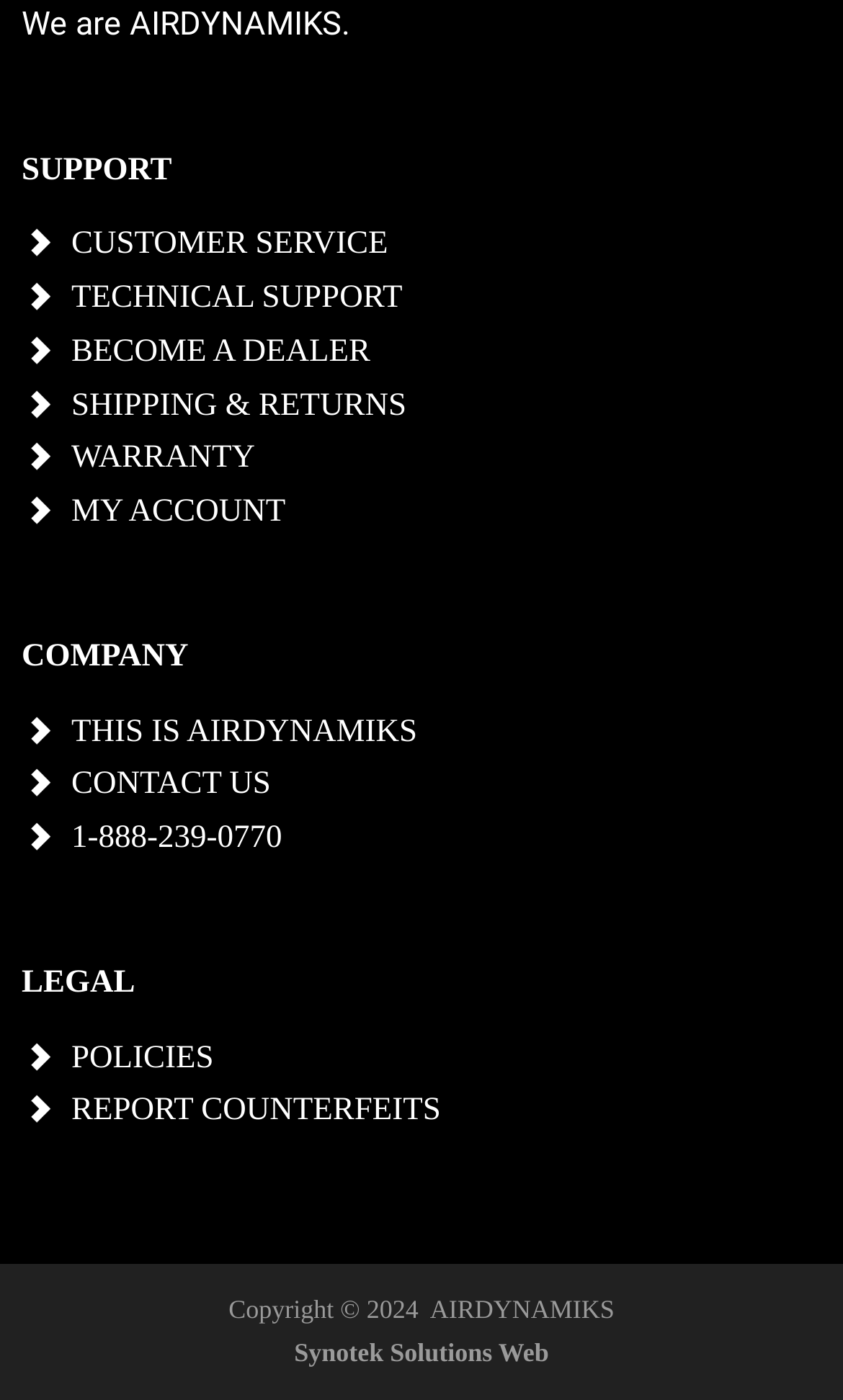Identify the bounding box coordinates of the clickable section necessary to follow the following instruction: "Access my account". The coordinates should be presented as four float numbers from 0 to 1, i.e., [left, top, right, bottom].

[0.085, 0.354, 0.339, 0.378]